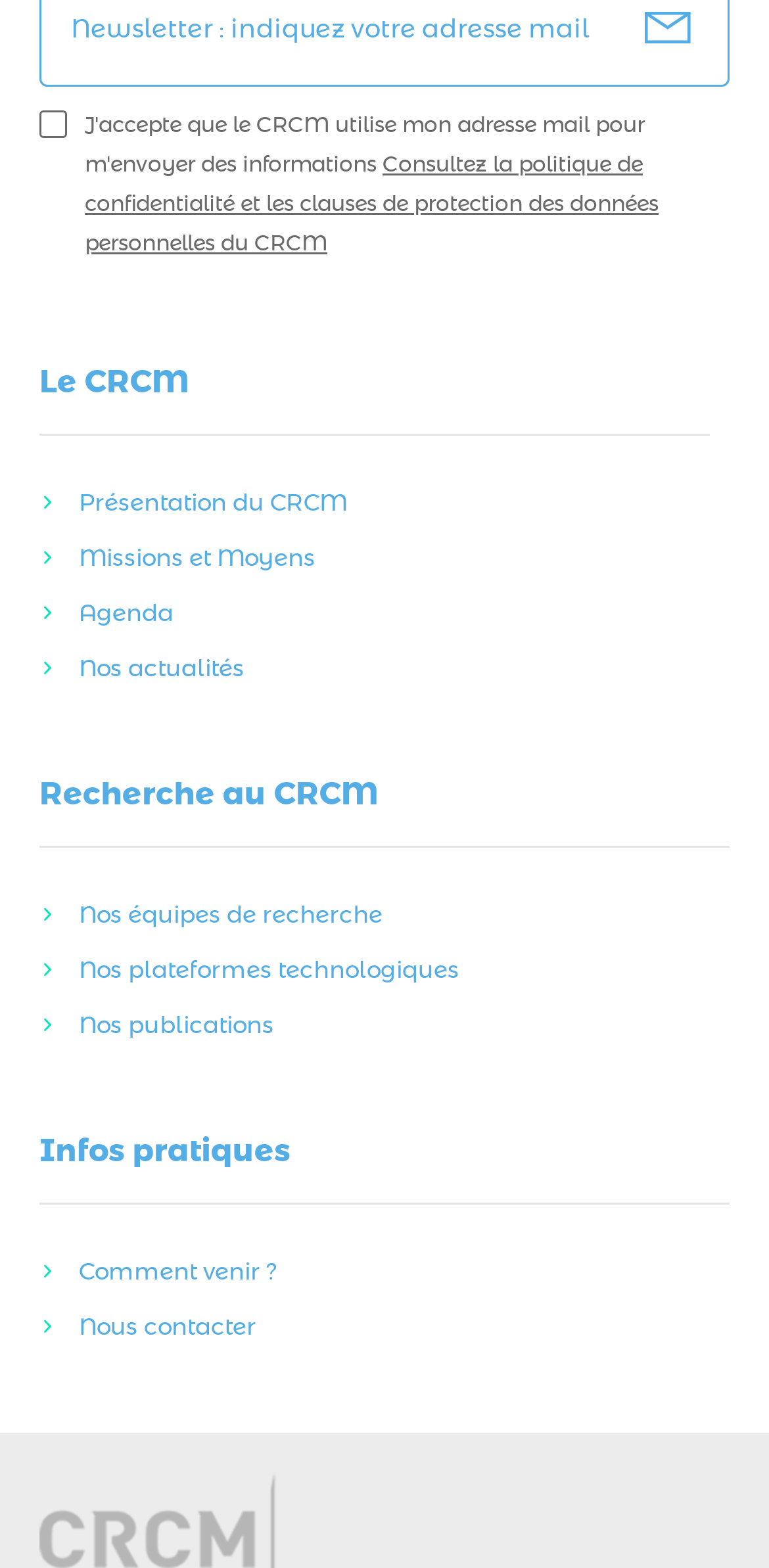Please determine the bounding box coordinates of the section I need to click to accomplish this instruction: "Explore research teams".

[0.051, 0.566, 0.897, 0.601]